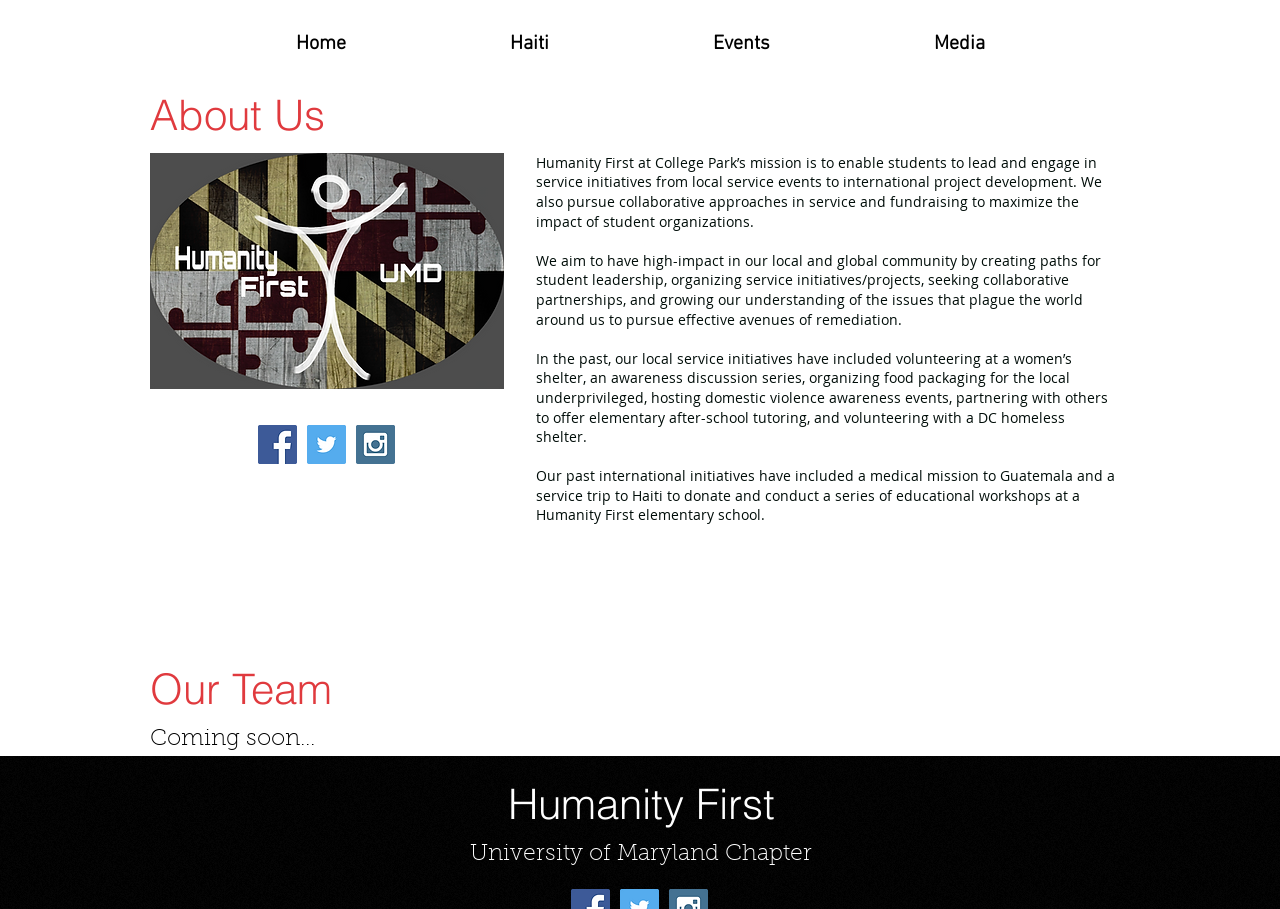What type of initiatives has Humanity First organized in the past?
Can you offer a detailed and complete answer to this question?

The webpage mentions that in the past, Humanity First has organized local service initiatives such as volunteering at a women's shelter, an awareness discussion series, and hosting domestic violence awareness events, as well as international initiatives like a medical mission to Guatemala and a service trip to Haiti.